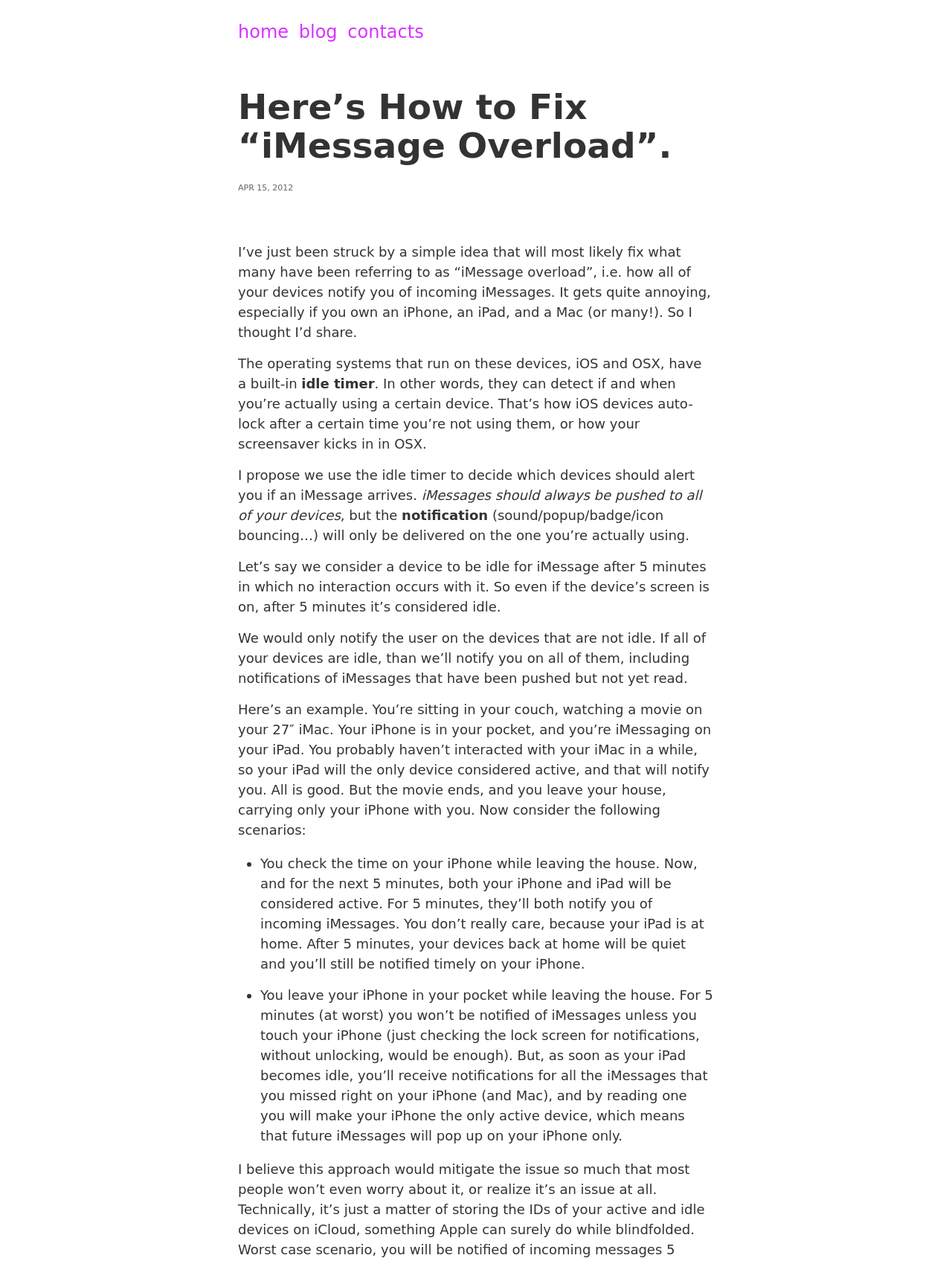Please specify the bounding box coordinates in the format (top-left x, top-left y, bottom-right x, bottom-right y), with all values as floating point numbers between 0 and 1. Identify the bounding box of the UI element described by: home

[0.25, 0.017, 0.303, 0.034]